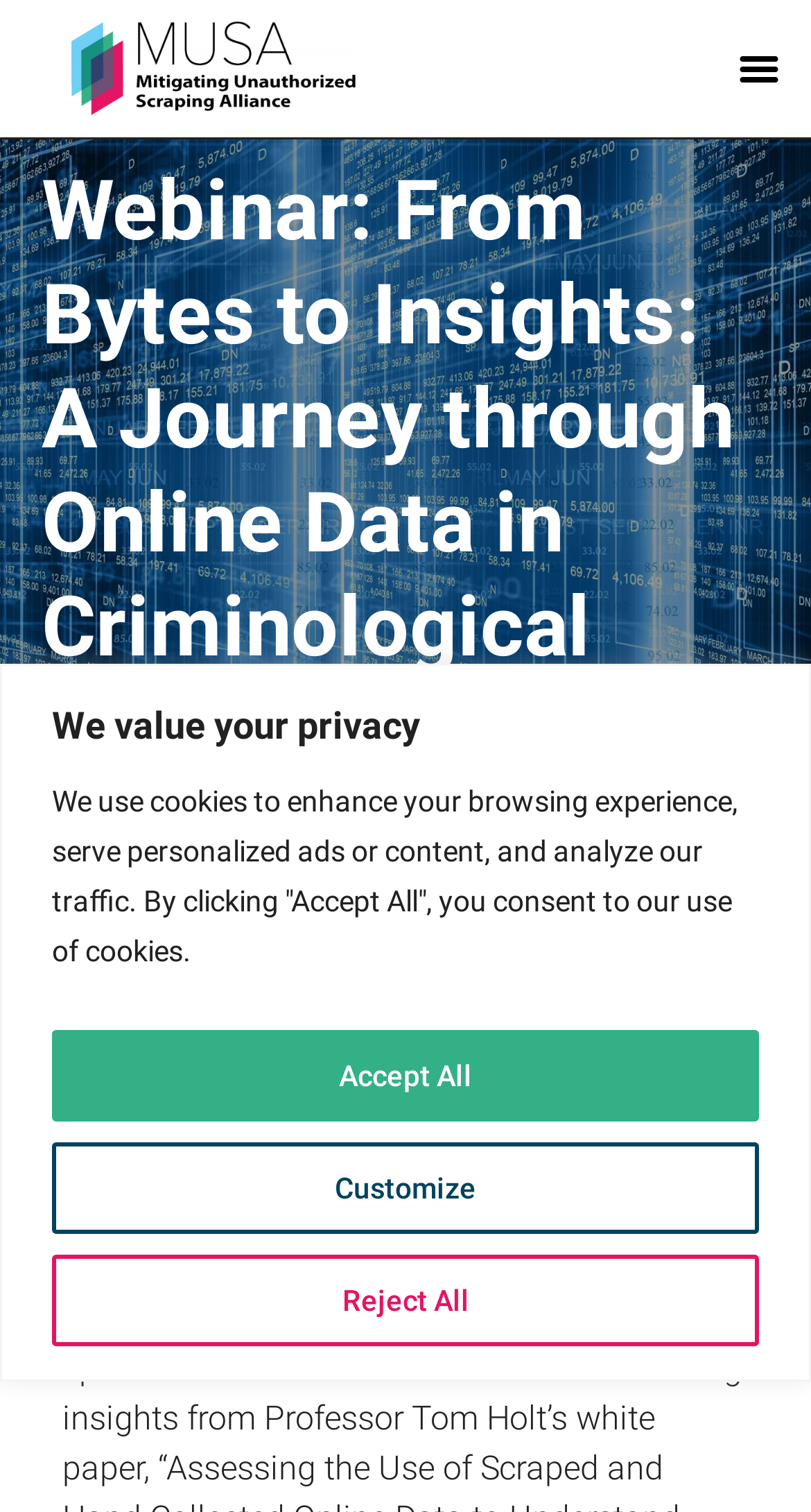What is the topic of the webinar? Using the information from the screenshot, answer with a single word or phrase.

Online Data in Criminological Studies